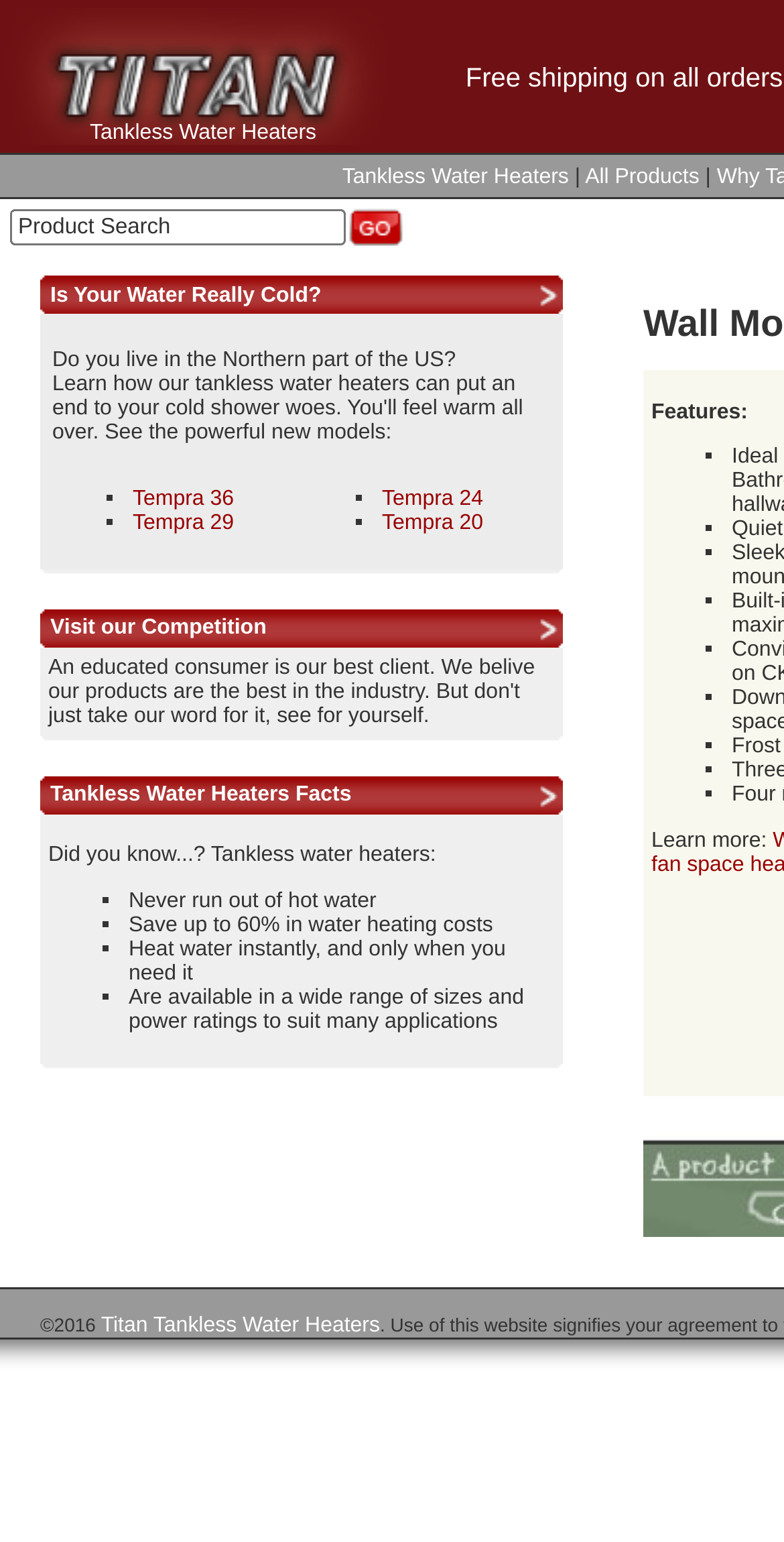Please identify the bounding box coordinates of the element I should click to complete this instruction: 'Search for products'. The coordinates should be given as four float numbers between 0 and 1, like this: [left, top, right, bottom].

[0.013, 0.136, 0.441, 0.159]